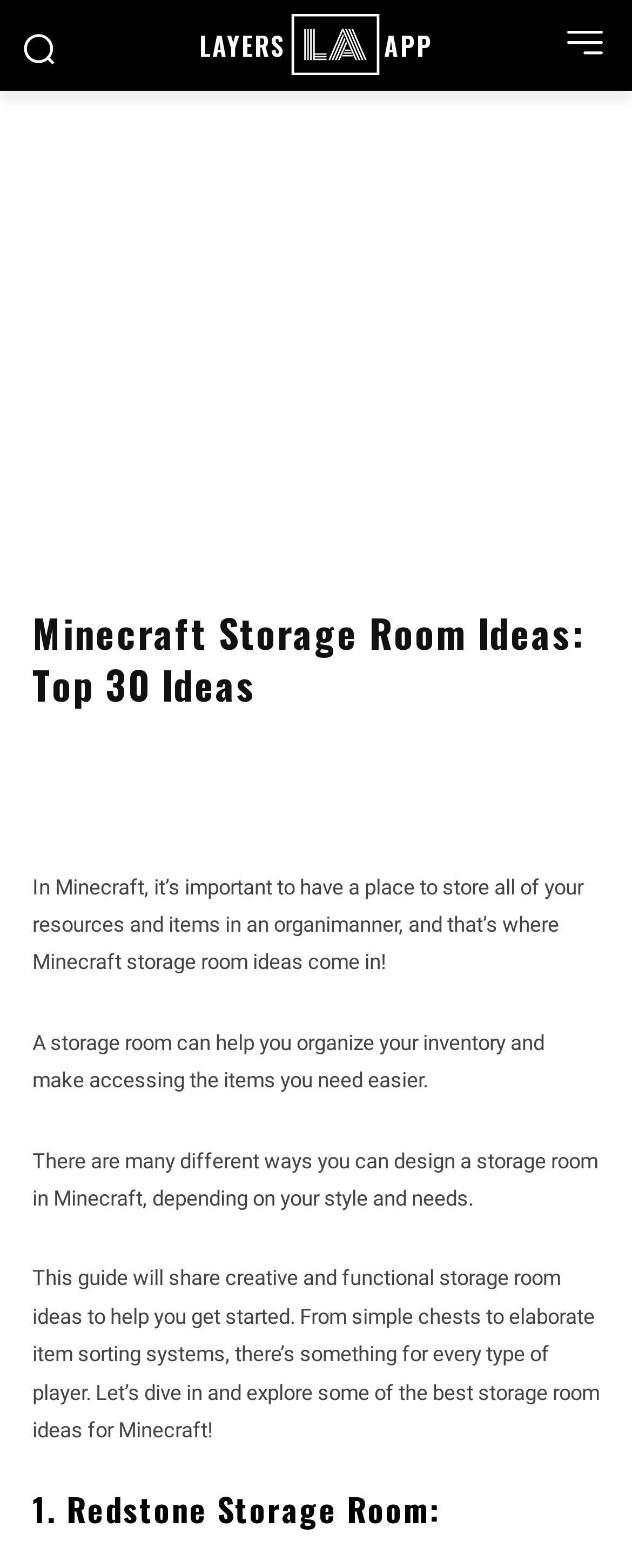How many storage room ideas are shared in this guide?
Examine the webpage screenshot and provide an in-depth answer to the question.

The webpage title 'Minecraft Storage Room Ideas: Top 30 Ideas' indicates that this guide shares 30 storage room ideas for Minecraft players.